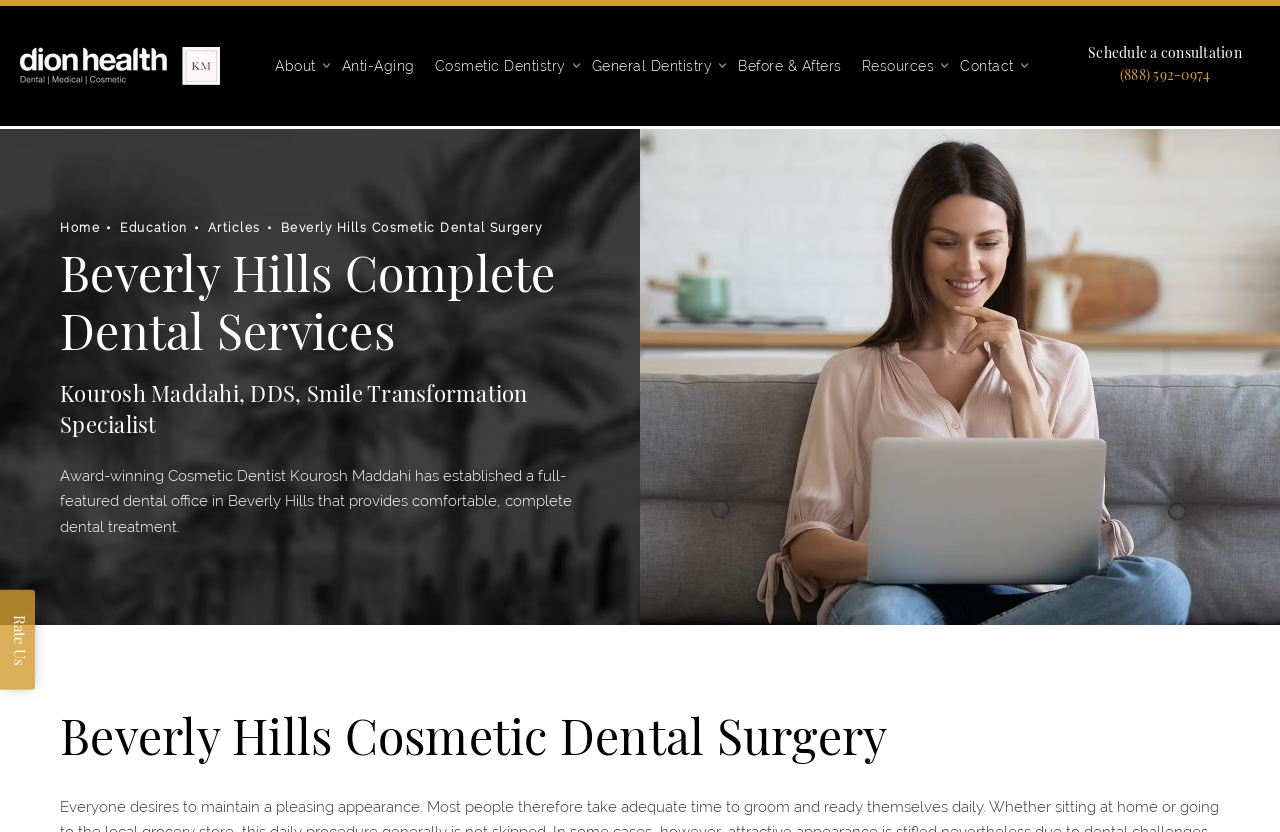Respond to the question below with a concise word or phrase:
What is the action encouraged on the top right of the page?

Schedule a consultation